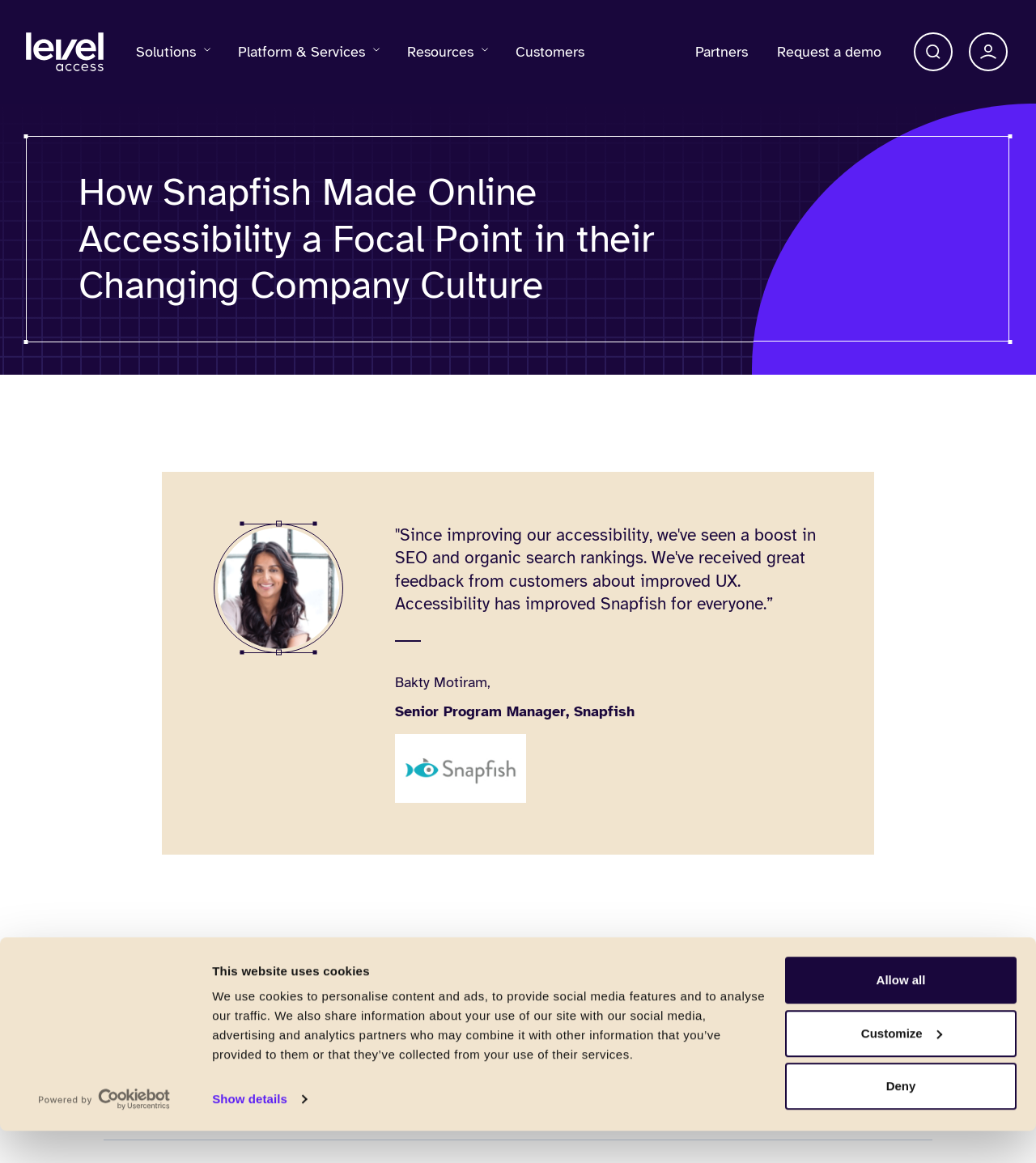Please pinpoint the bounding box coordinates for the region I should click to adhere to this instruction: "View Level Access Partners".

[0.671, 0.037, 0.722, 0.052]